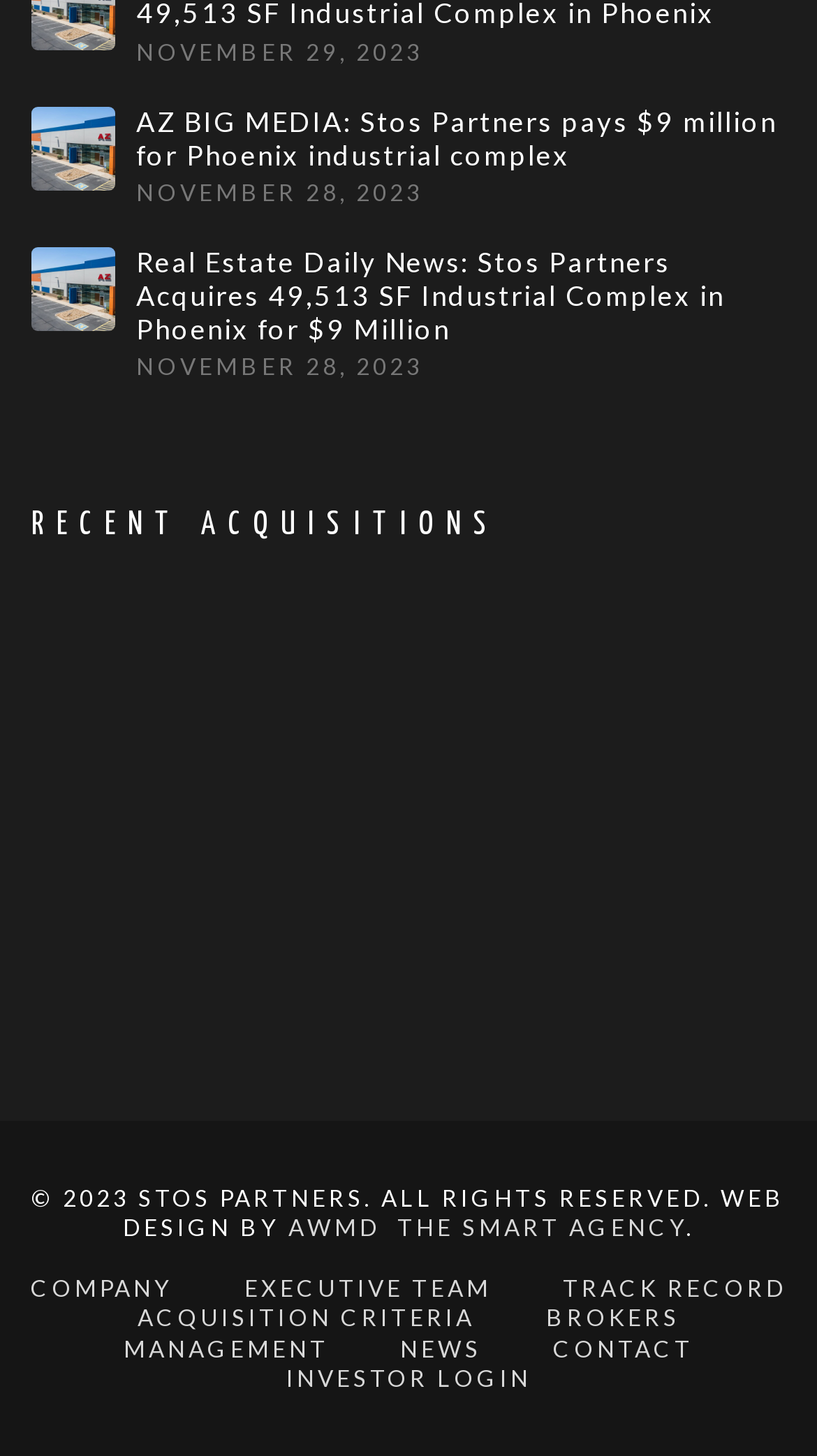How many links are present in the 'RECENT ACQUISITIONS' section?
Give a detailed explanation using the information visible in the image.

The 'RECENT ACQUISITIONS' section is located in the middle of the webpage and contains 6 links, each representing a different news article.